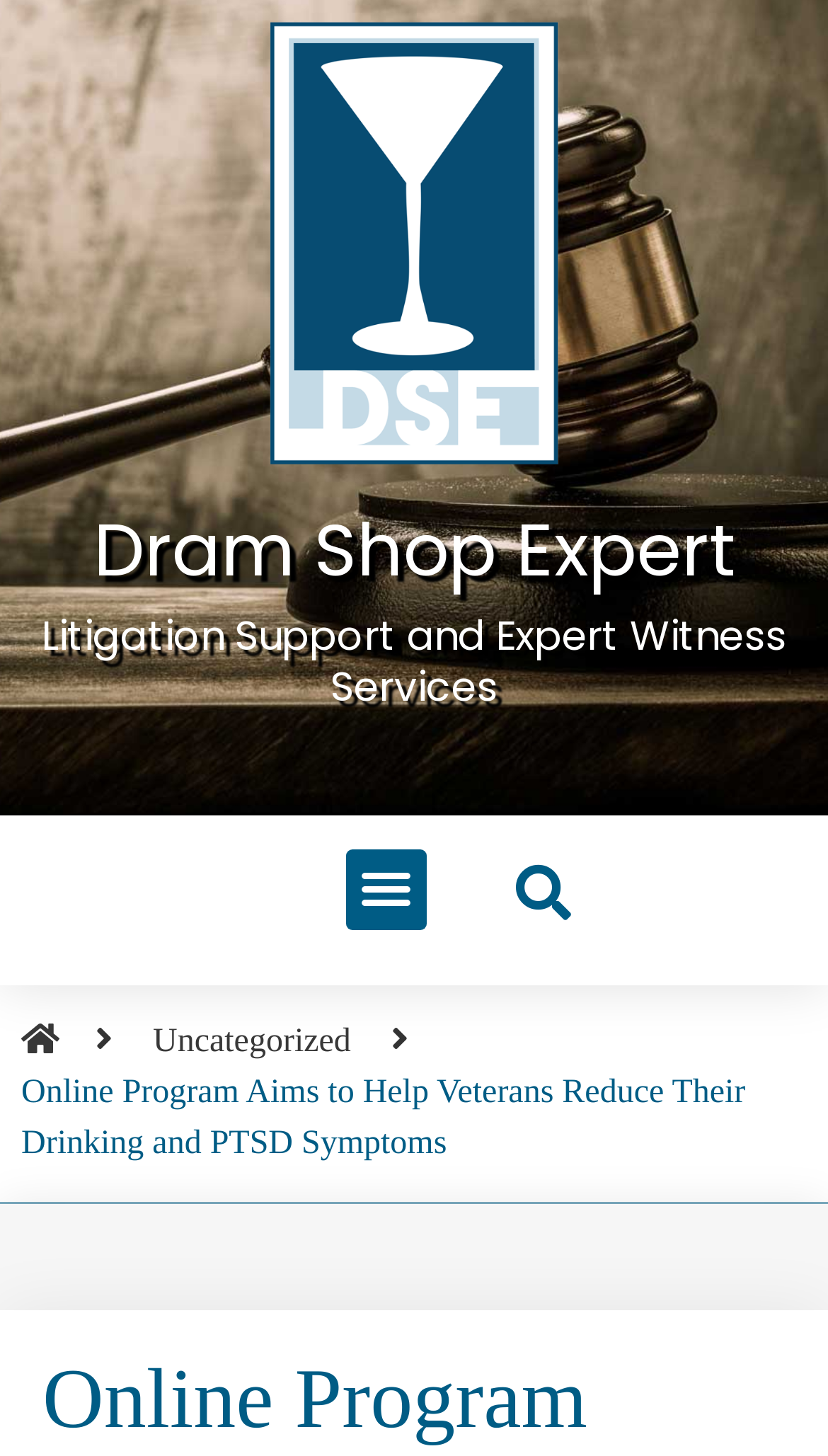Identify and provide the text content of the webpage's primary headline.

Dram Shop Expert